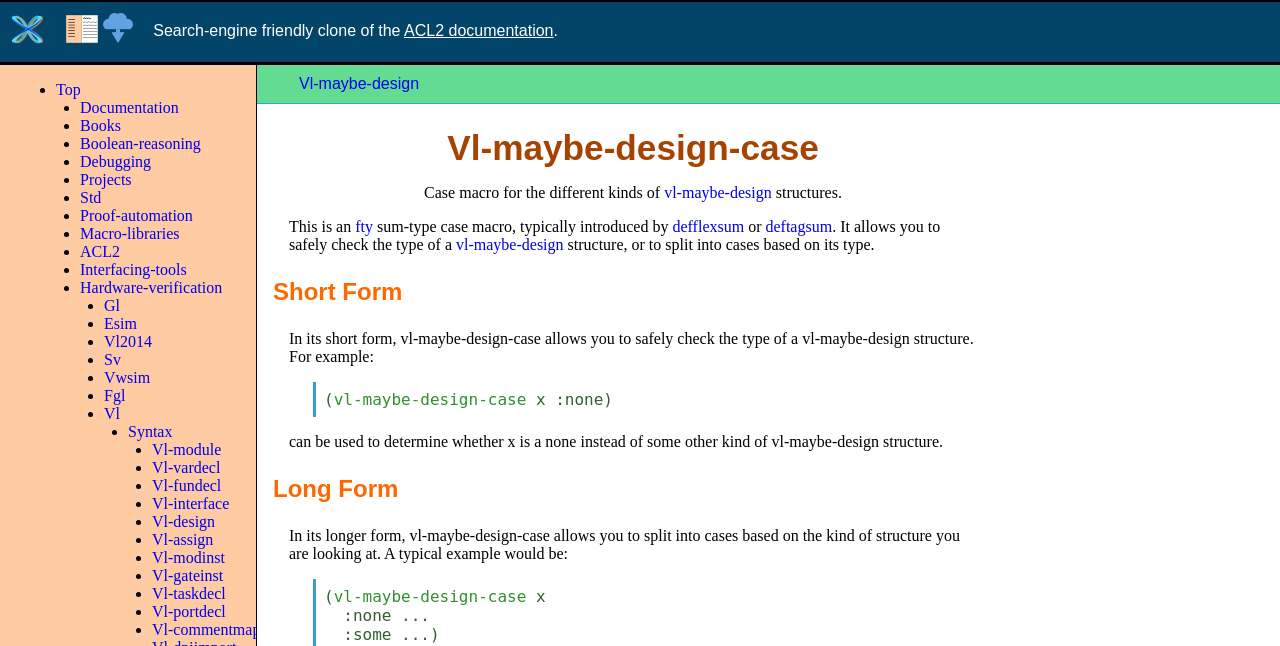Locate the bounding box coordinates of the segment that needs to be clicked to meet this instruction: "Read the 'Syntax' documentation".

[0.1, 0.655, 0.135, 0.681]